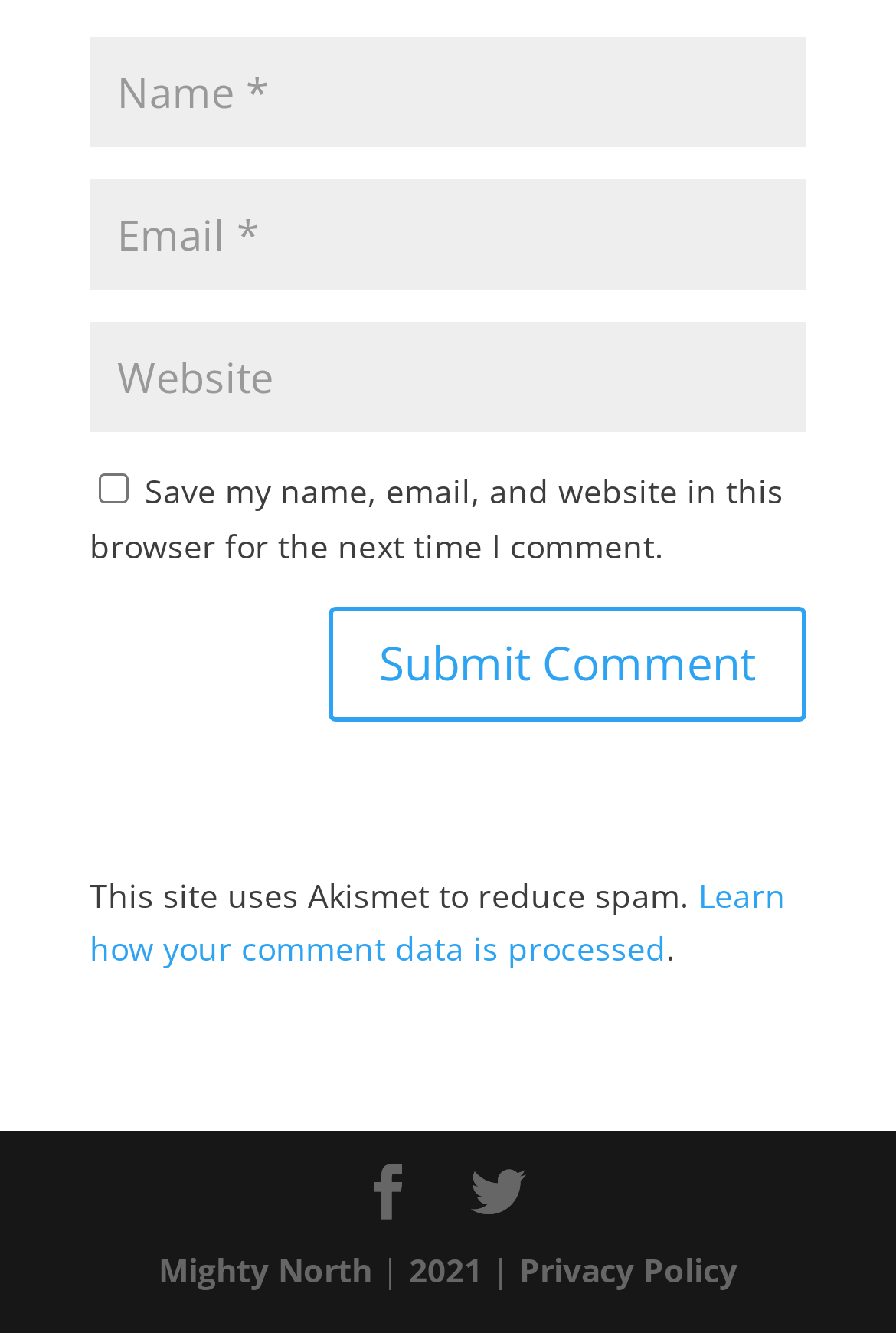Given the description "Privacy Policy", determine the bounding box of the corresponding UI element.

[0.579, 0.936, 0.823, 0.969]